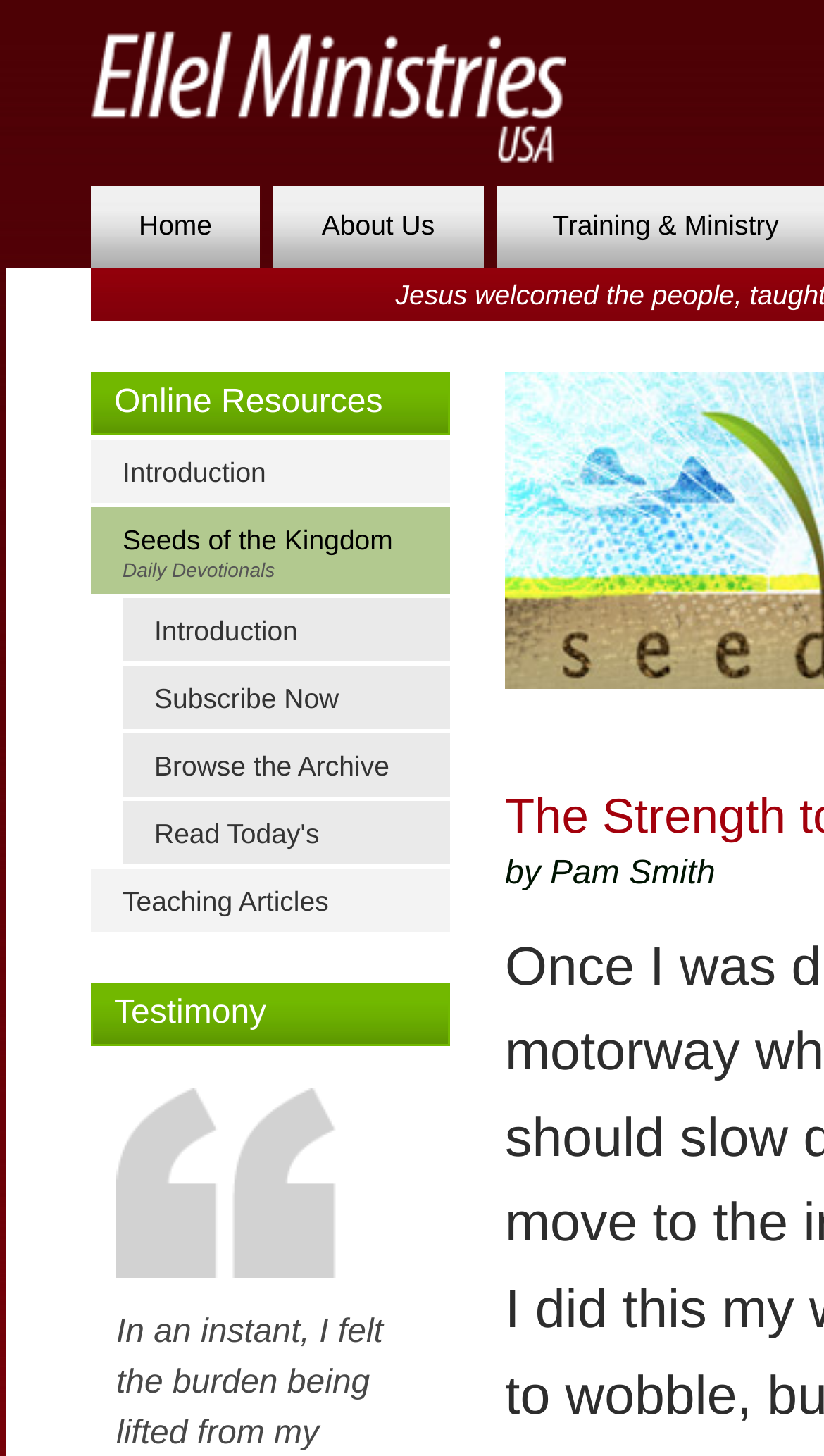Answer the following query with a single word or phrase:
What is the name of the ministry?

Ellel Ministries